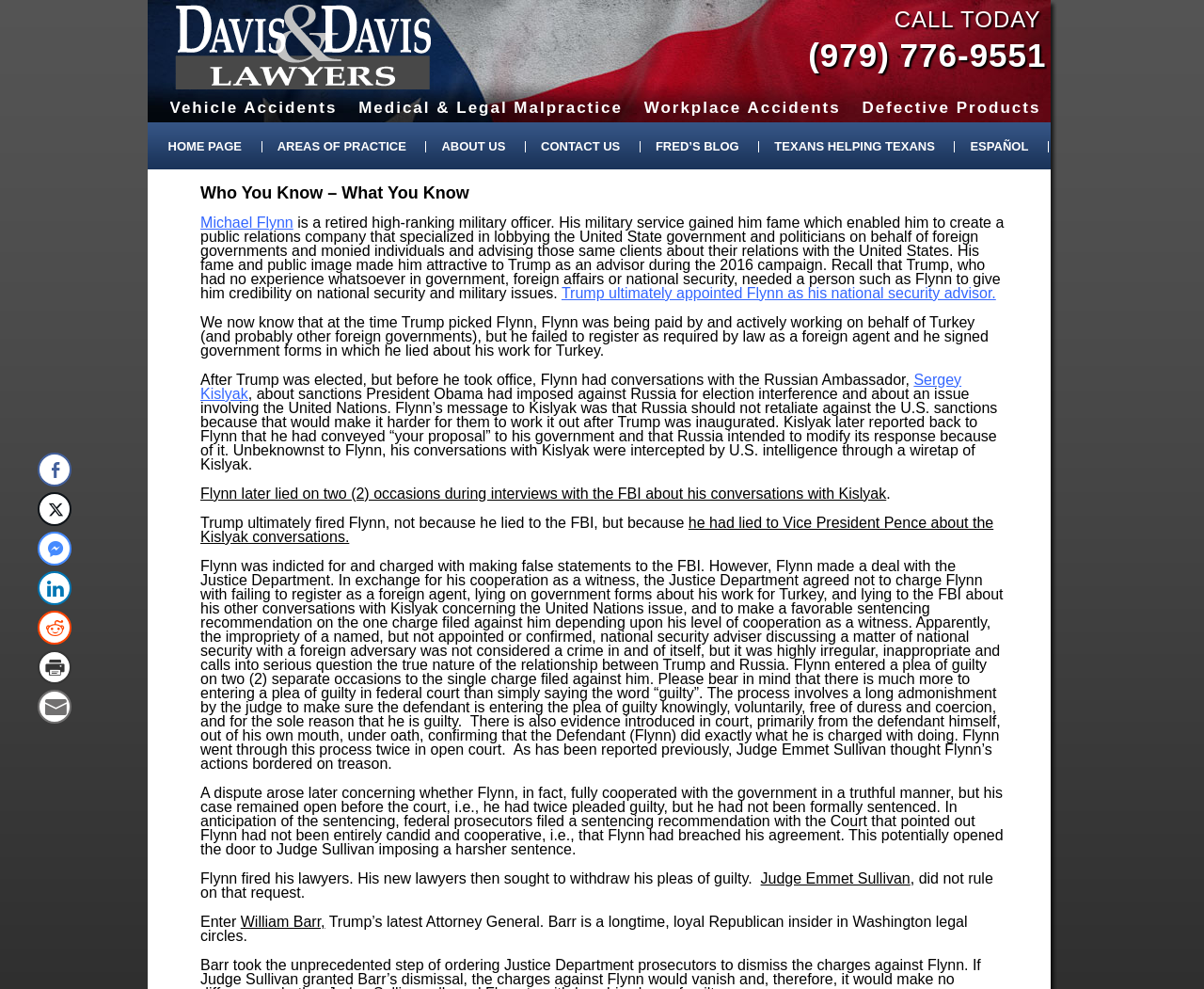Please give the bounding box coordinates of the area that should be clicked to fulfill the following instruction: "Click the 'Davis & Davis Lawyers' link". The coordinates should be in the format of four float numbers from 0 to 1, i.e., [left, top, right, bottom].

[0.145, 0.004, 0.358, 0.091]